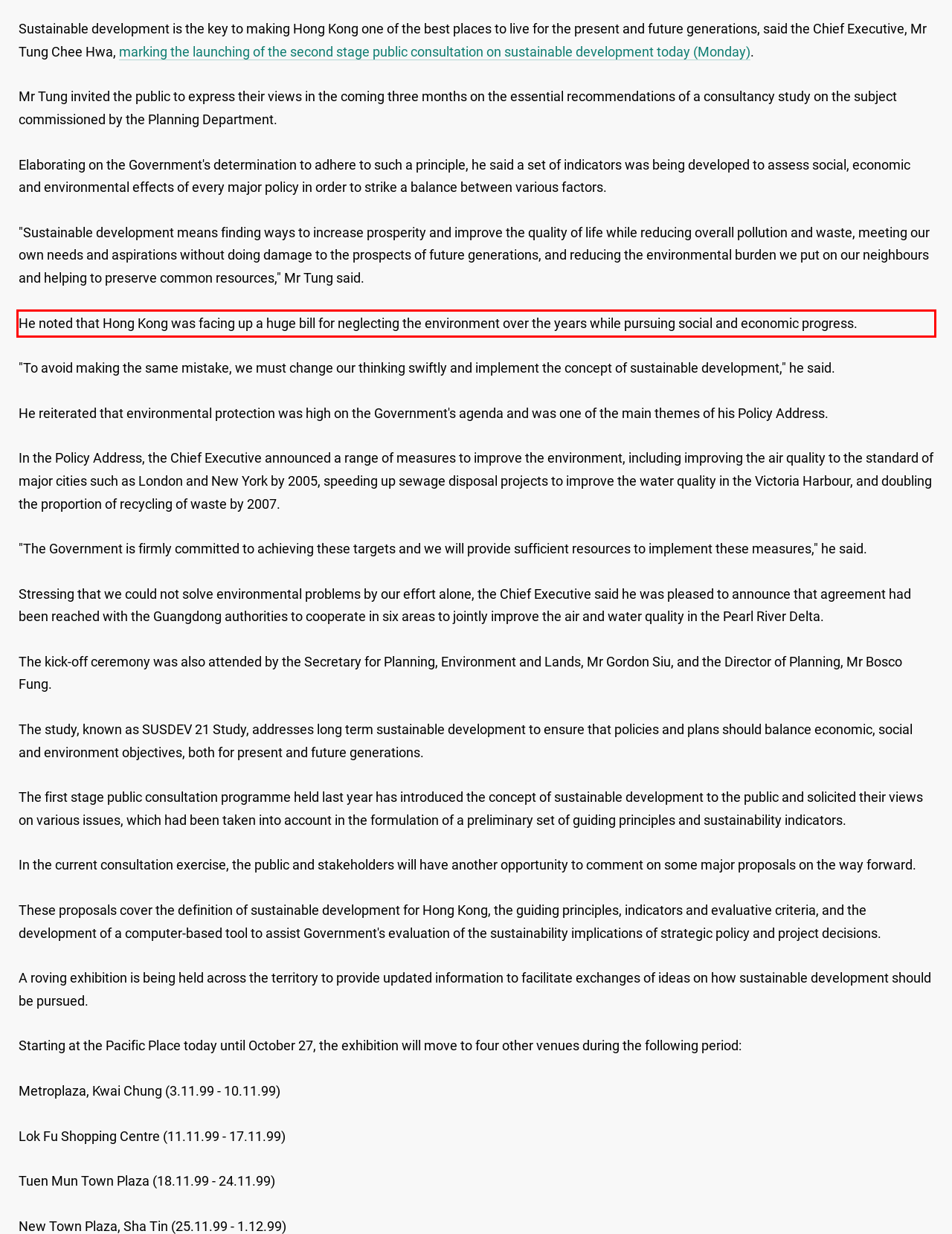You are given a webpage screenshot with a red bounding box around a UI element. Extract and generate the text inside this red bounding box.

He noted that Hong Kong was facing up a huge bill for neglecting the environment over the years while pursuing social and economic progress.